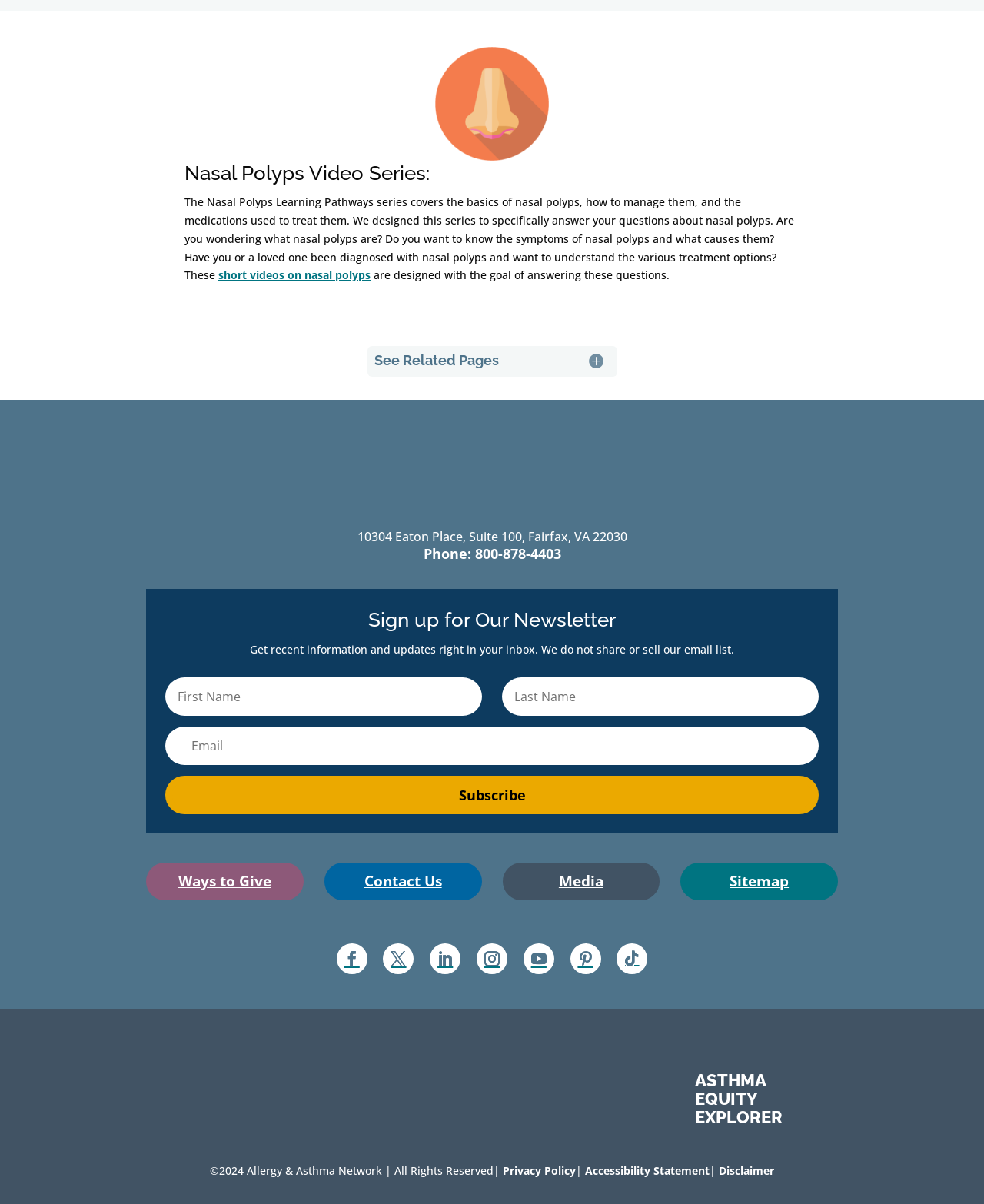What is the copyright year of the website?
Please give a detailed answer to the question using the information shown in the image.

The copyright year can be found by looking at the footer of the webpage, which contains the text '©2024 Allergy & Asthma Network | All Rights Reserved|'.